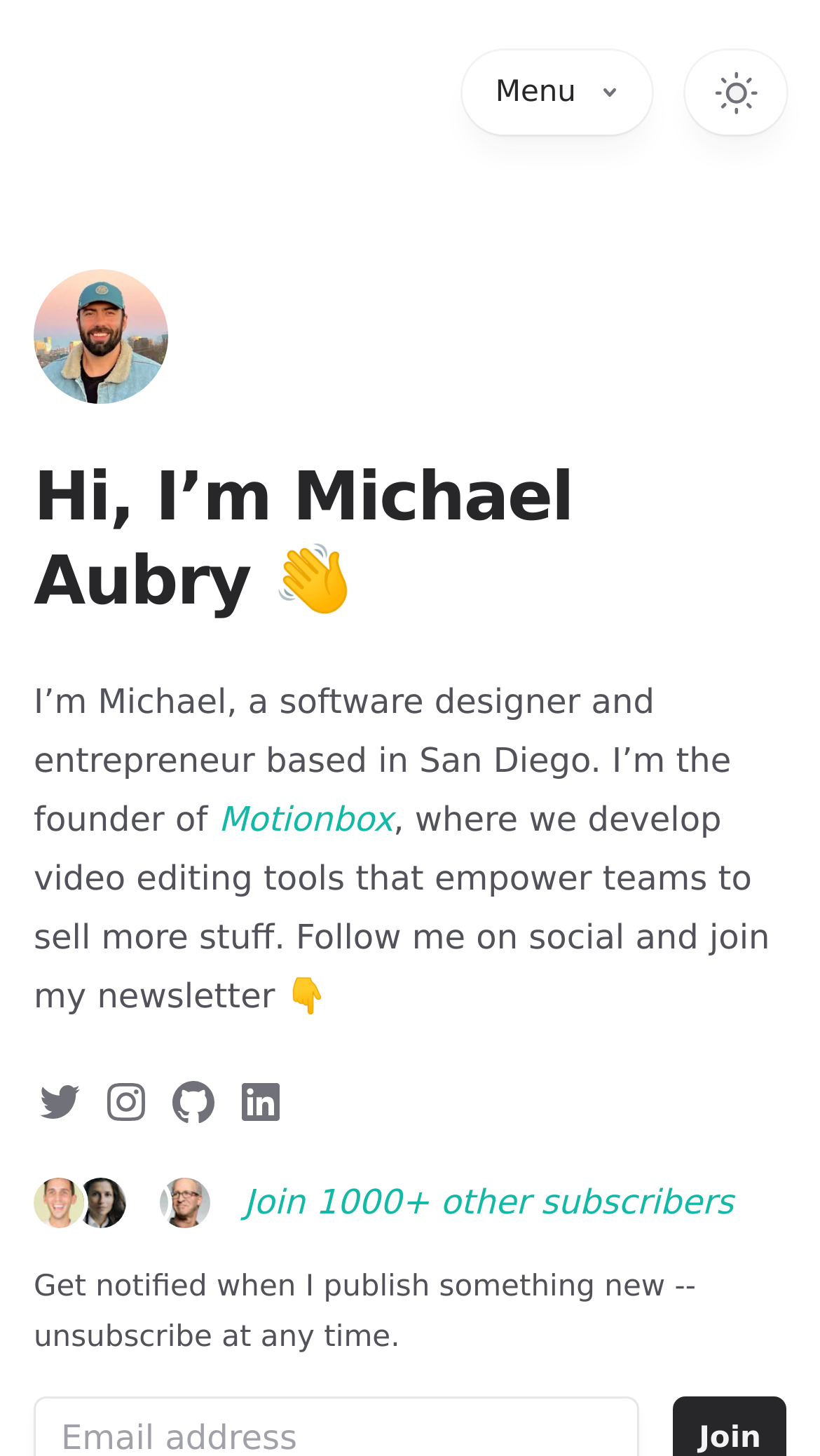Locate and provide the bounding box coordinates for the HTML element that matches this description: "Motionbox".

[0.266, 0.549, 0.48, 0.576]